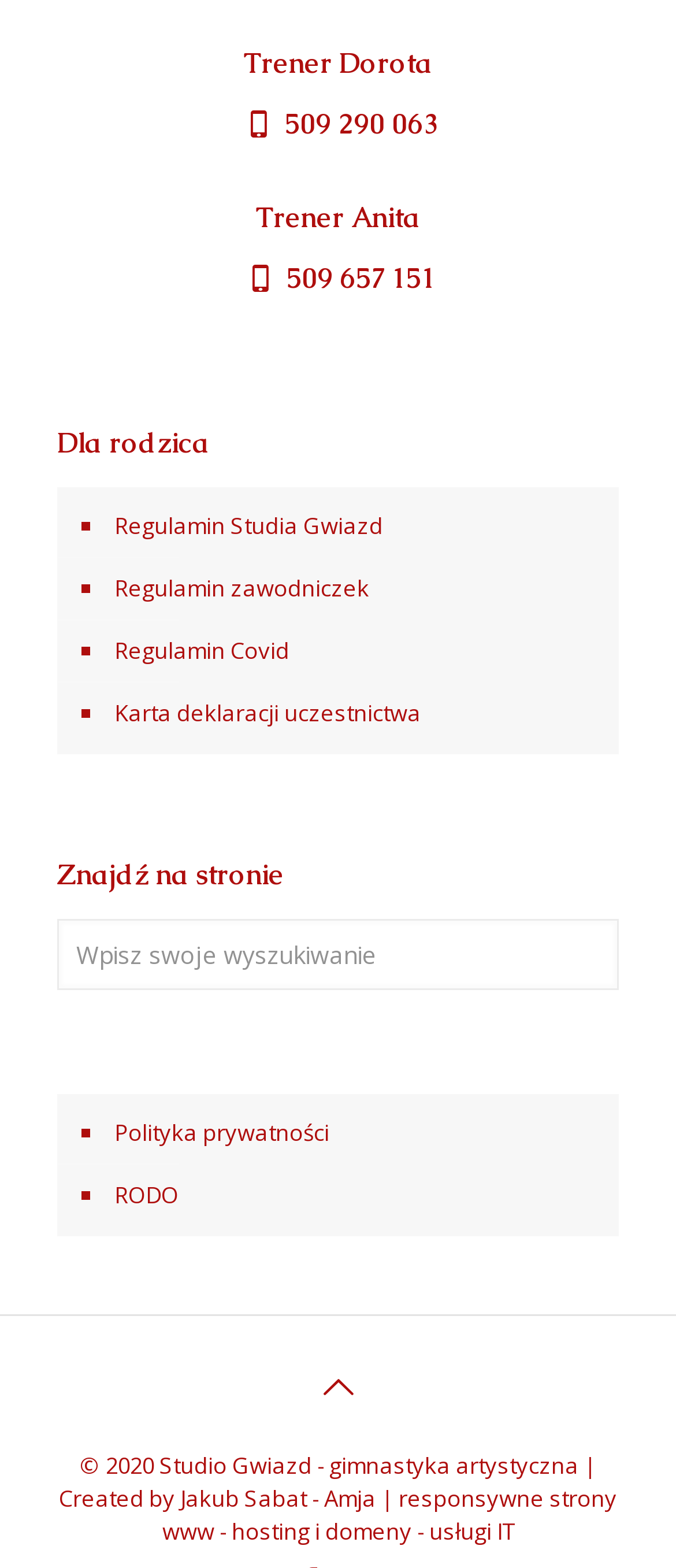Please locate the clickable area by providing the bounding box coordinates to follow this instruction: "Contact trainer Dorota".

[0.411, 0.067, 0.647, 0.091]